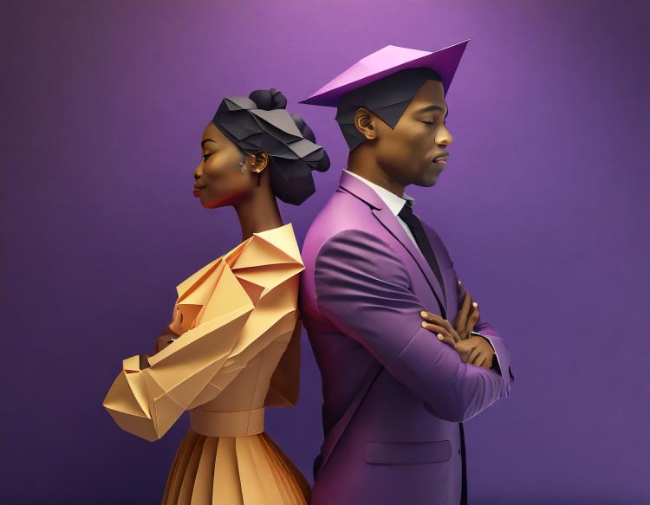Provide a thorough and detailed caption for the image.

The image features two elegantly styled individuals, showcasing an artistic representation inspired by origami. The woman, standing on the left, is adorned in a striking orange outfit that highlights her graceful posture. Her hair is neatly styled, complementing her poised demeanor. On the right, the man presents a dapper look in a purple suit, topped with a matching graduation cap. The contrasting colors of their outfits, set against a vibrant purple background, symbolize a journey of success and collaboration. The composition conveys a sense of unity and shared achievement as they stand back-to-back, embodying confidence and resilience.